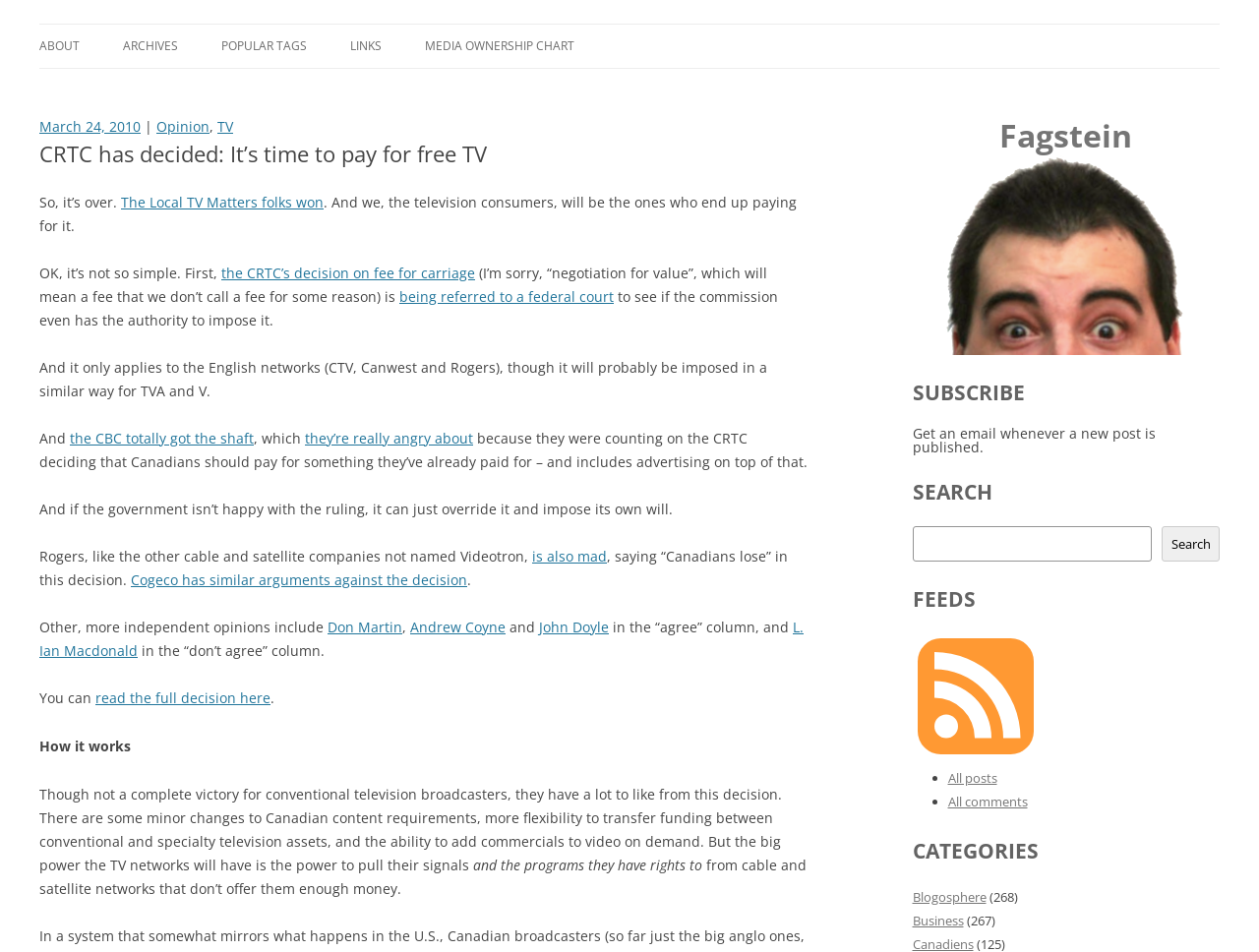Identify the bounding box coordinates of the area you need to click to perform the following instruction: "Read the full decision".

[0.076, 0.723, 0.215, 0.742]